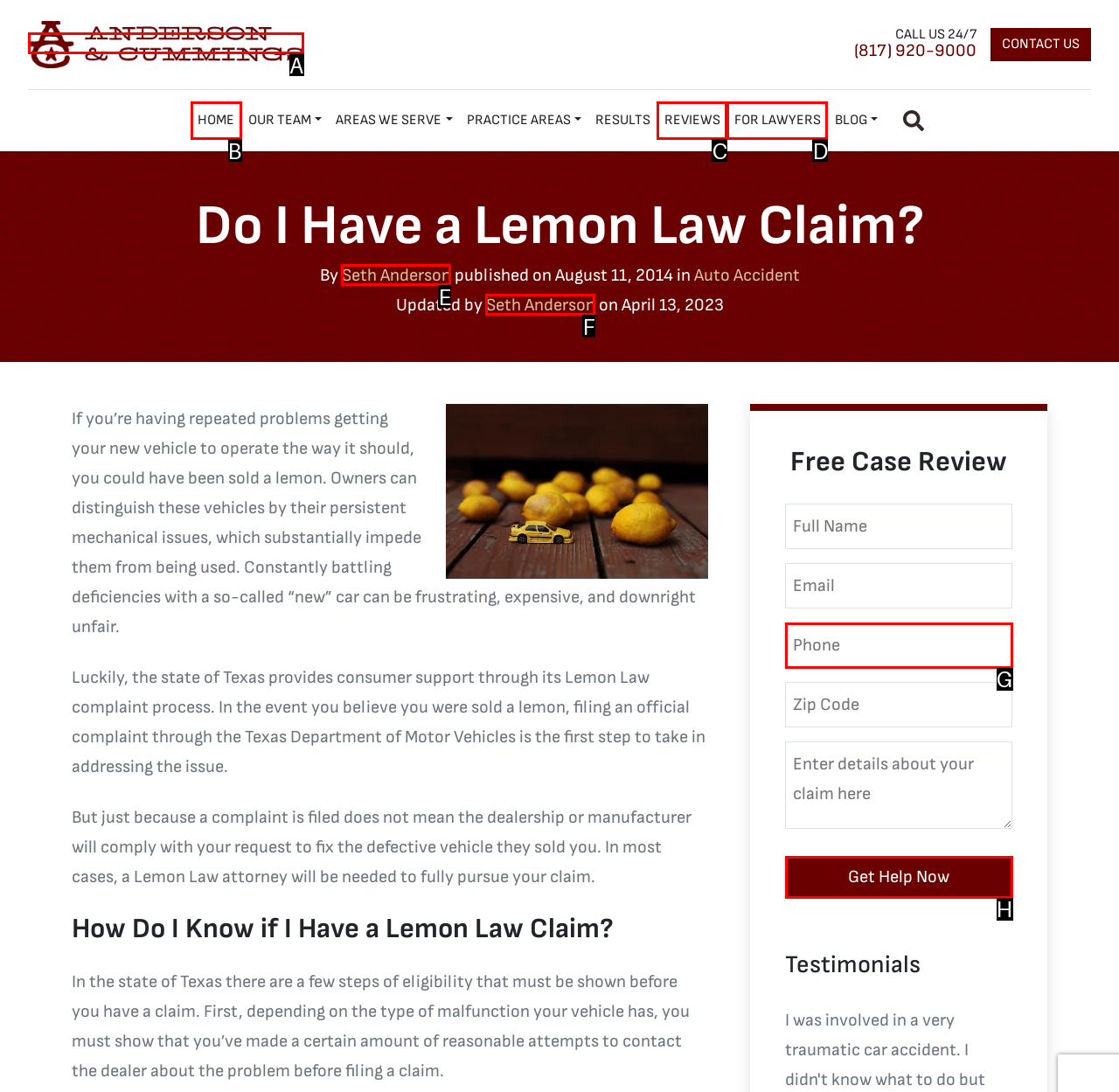Determine which UI element you should click to perform the task: Click the 'HOME' link
Provide the letter of the correct option from the given choices directly.

B